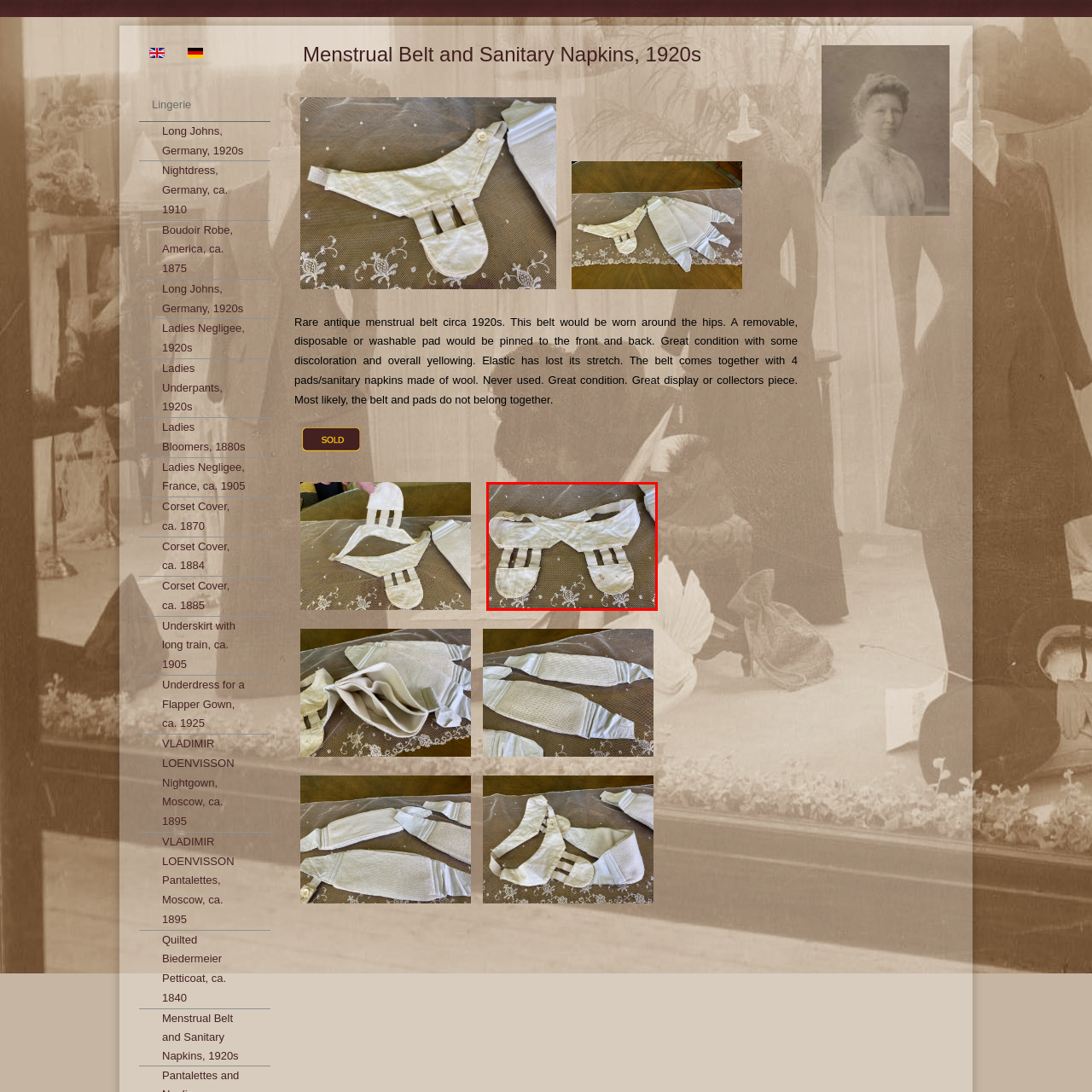What is the material of the removable pads?
Inspect the image within the red bounding box and respond with a detailed answer, leveraging all visible details.

The caption specifically mentions that the four pads accompanying the belt are made of wool, which is a natural fiber. This material choice is likely due to its absorbency and breathability, making it suitable for use in menstrual products.